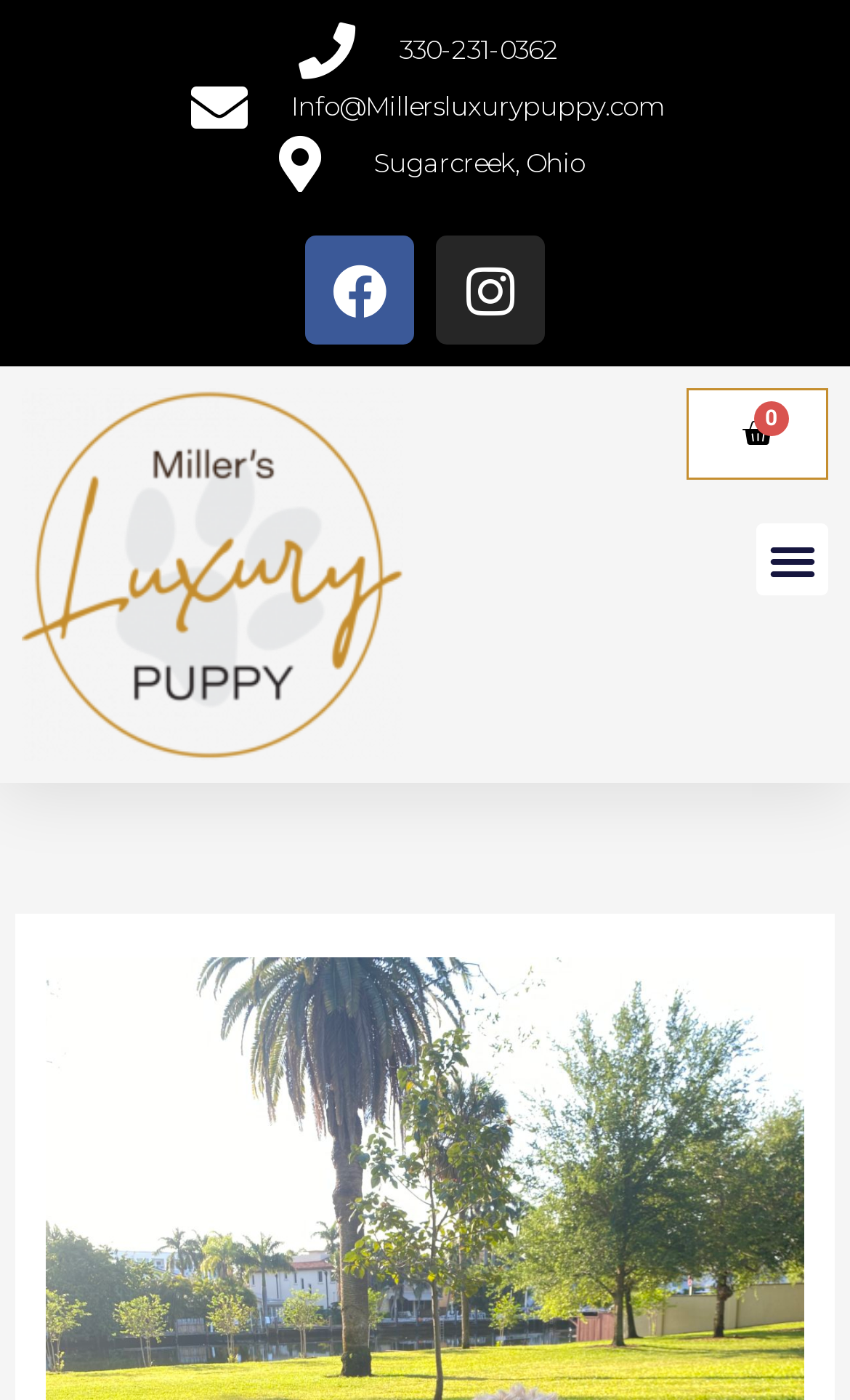Elaborate on the webpage's design and content in a detailed caption.

The webpage is about a breeder, specifically Millers Luxury Puppy, with a focus on their reputation and contact information. At the top left of the page, there is a logo image of Millers Luxury Puppy. Below the logo, there are several links, including a phone number, email address, and location in Sugarcreek, Ohio. These links are positioned horizontally, with the phone number on the left, followed by the email address, and then the location. 

Further down, there are social media links to Facebook and Instagram, represented by their respective icons. These links are positioned side by side, with the Facebook link on the left and the Instagram link on the right. 

On the top right of the page, there is a link to a shopping basket with a count of 0 items. Next to the basket link, there is a menu toggle button.